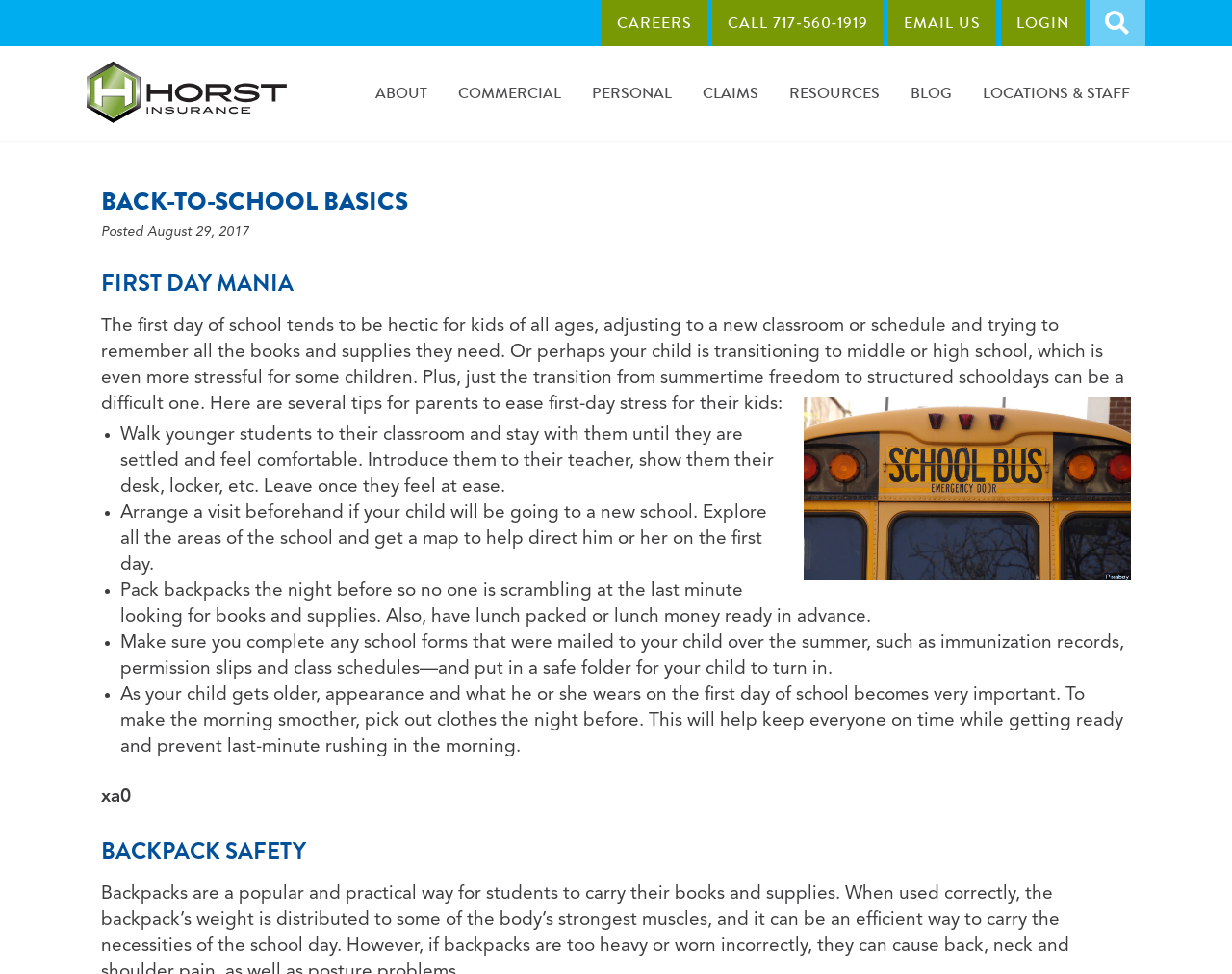Determine the bounding box coordinates for the area that needs to be clicked to fulfill this task: "Click the 'LOGIN' button". The coordinates must be given as four float numbers between 0 and 1, i.e., [left, top, right, bottom].

[0.825, 0.012, 0.868, 0.035]